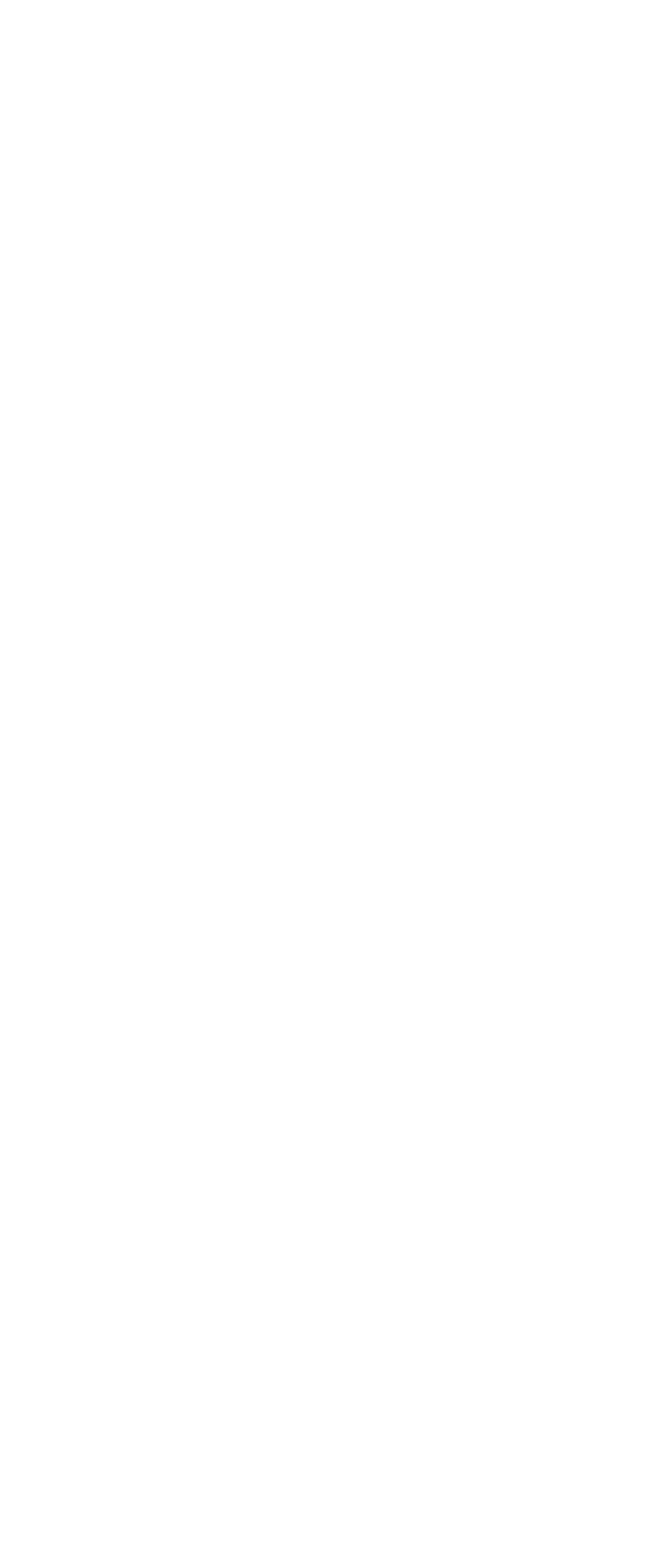What is the title of the first article?
Based on the image, provide a one-word or brief-phrase response.

Product Mislabeling in the Cannabis Industry: Impact and How to Avoid It